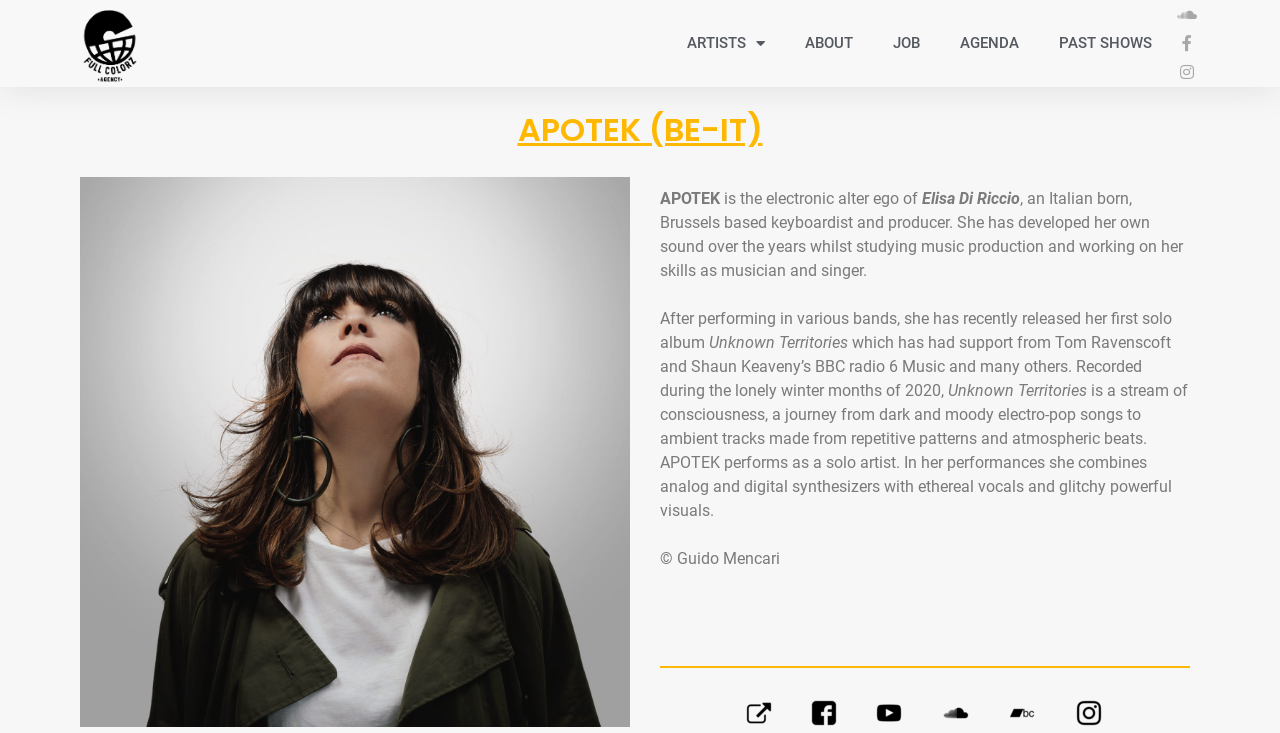Find the bounding box coordinates of the element you need to click on to perform this action: 'Explore APOTEK's Instagram profile'. The coordinates should be represented by four float values between 0 and 1, in the format [left, top, right, bottom].

[0.916, 0.079, 0.939, 0.118]